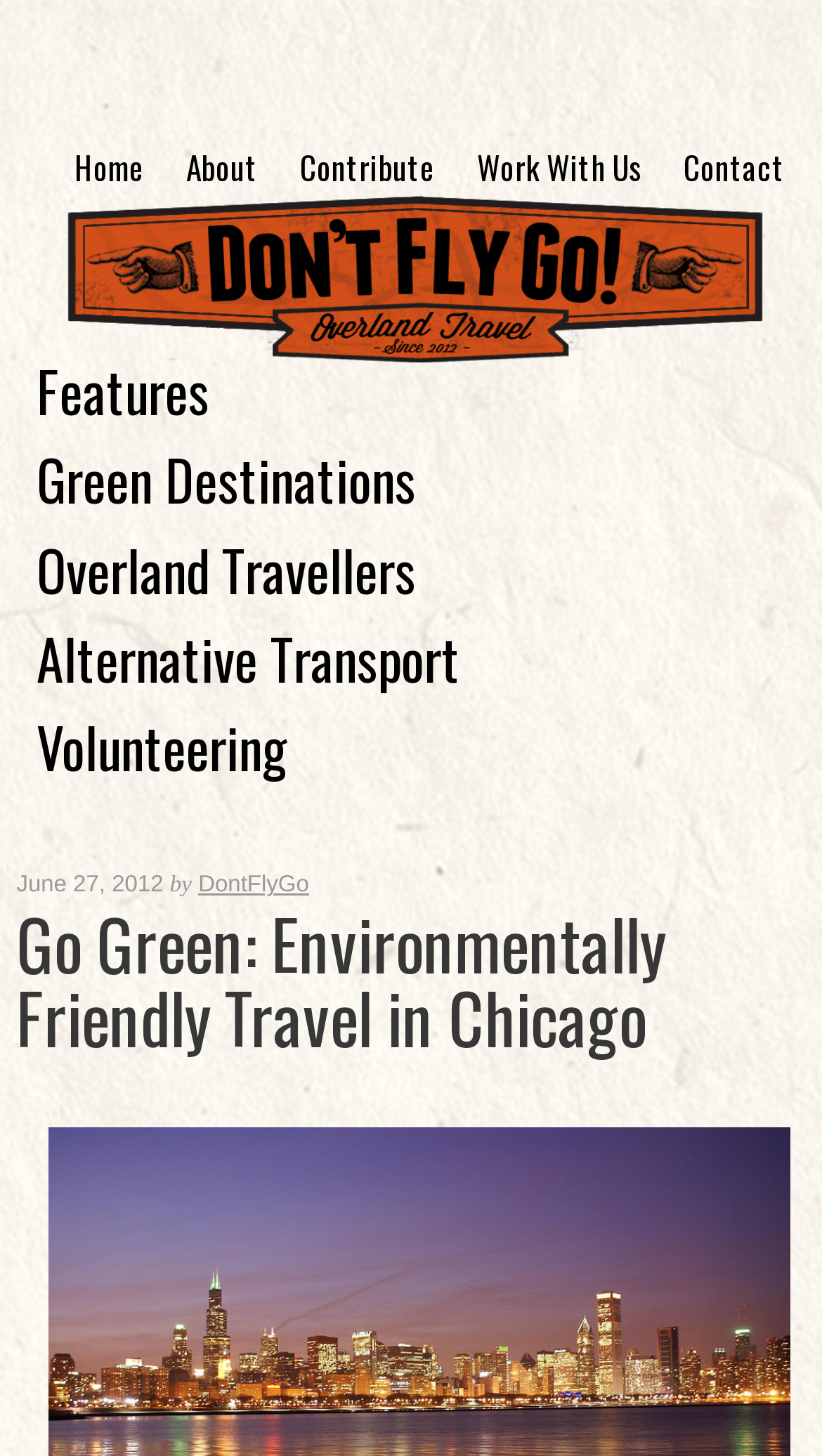Determine the coordinates of the bounding box that should be clicked to complete the instruction: "view features". The coordinates should be represented by four float numbers between 0 and 1: [left, top, right, bottom].

[0.02, 0.239, 0.98, 0.3]